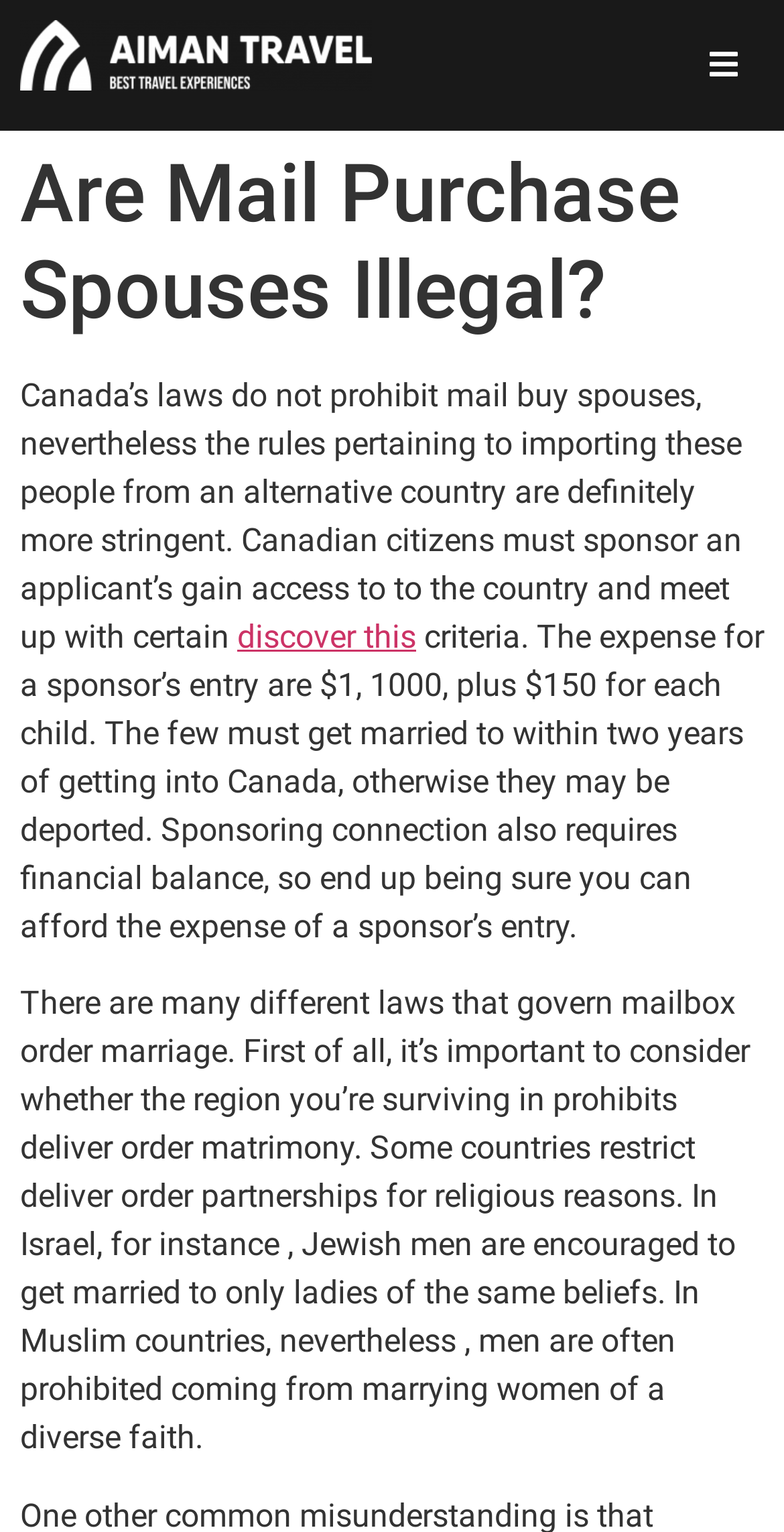Please identify the bounding box coordinates of the clickable region that I should interact with to perform the following instruction: "Click the 'discover this' link". The coordinates should be expressed as four float numbers between 0 and 1, i.e., [left, top, right, bottom].

[0.303, 0.403, 0.531, 0.428]